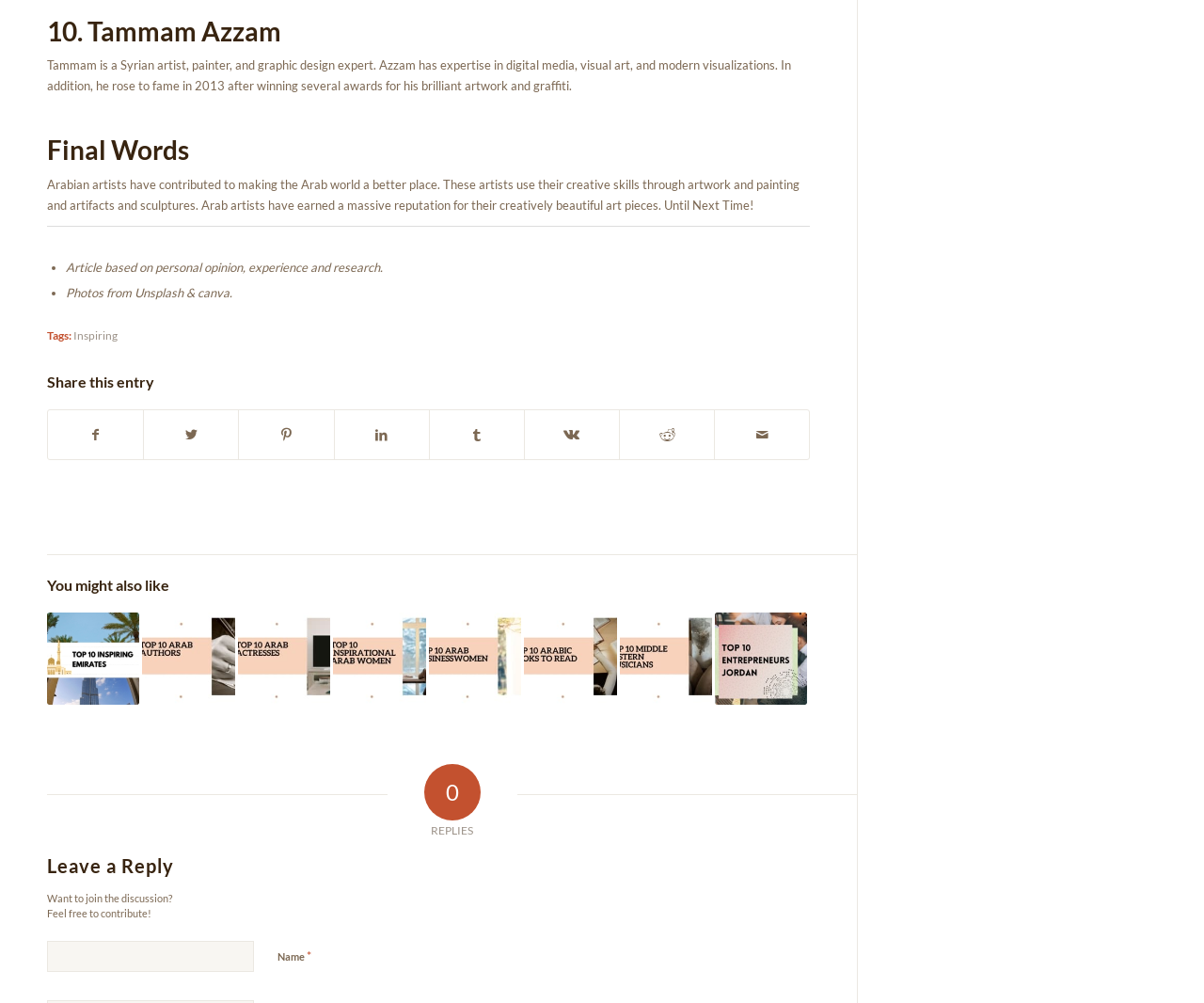Please determine the bounding box coordinates for the element that should be clicked to follow these instructions: "Read about Tammam Azzam".

[0.039, 0.016, 0.673, 0.045]